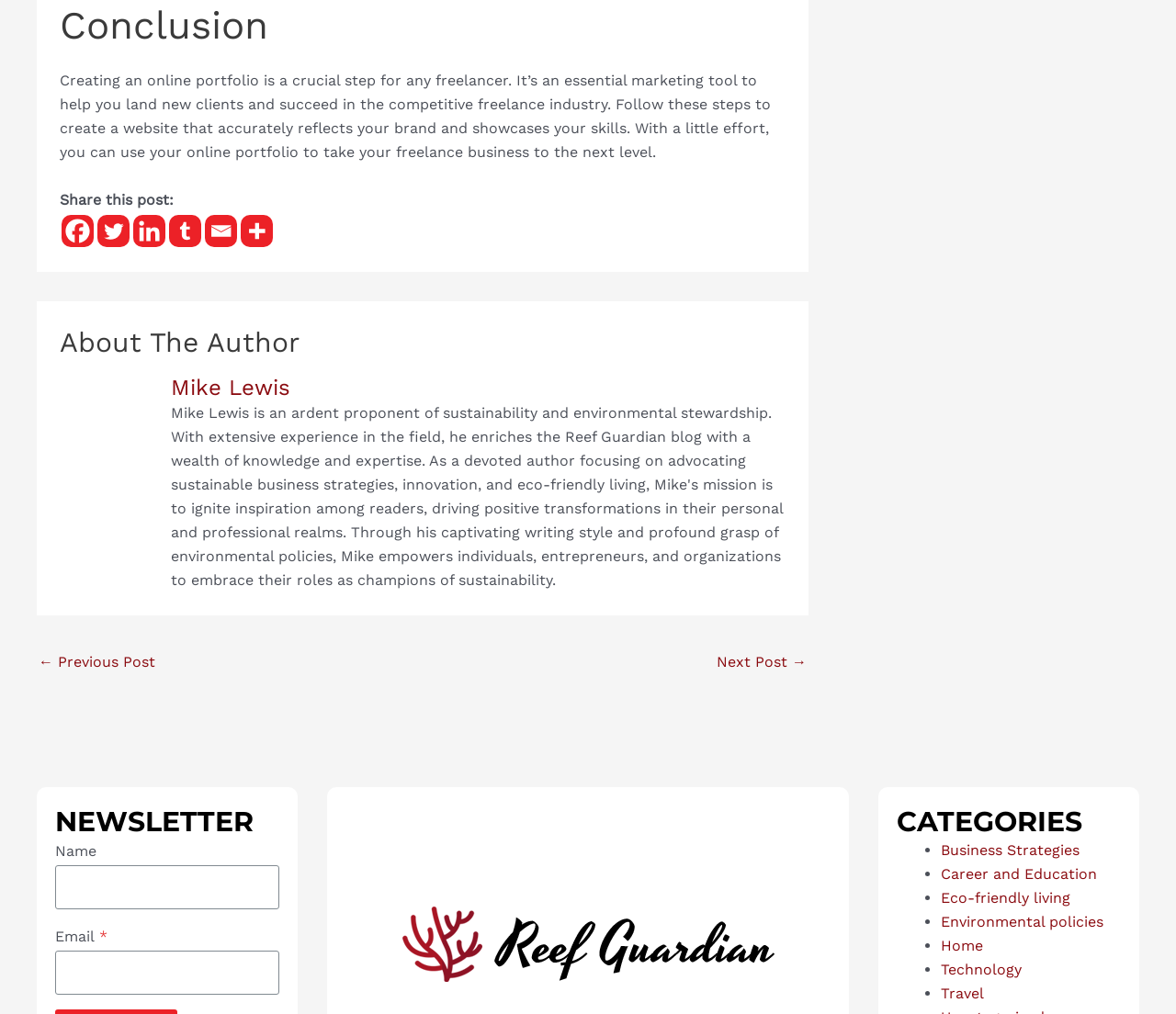What is the topic of the article?
Refer to the image and answer the question using a single word or phrase.

Creating an online portfolio